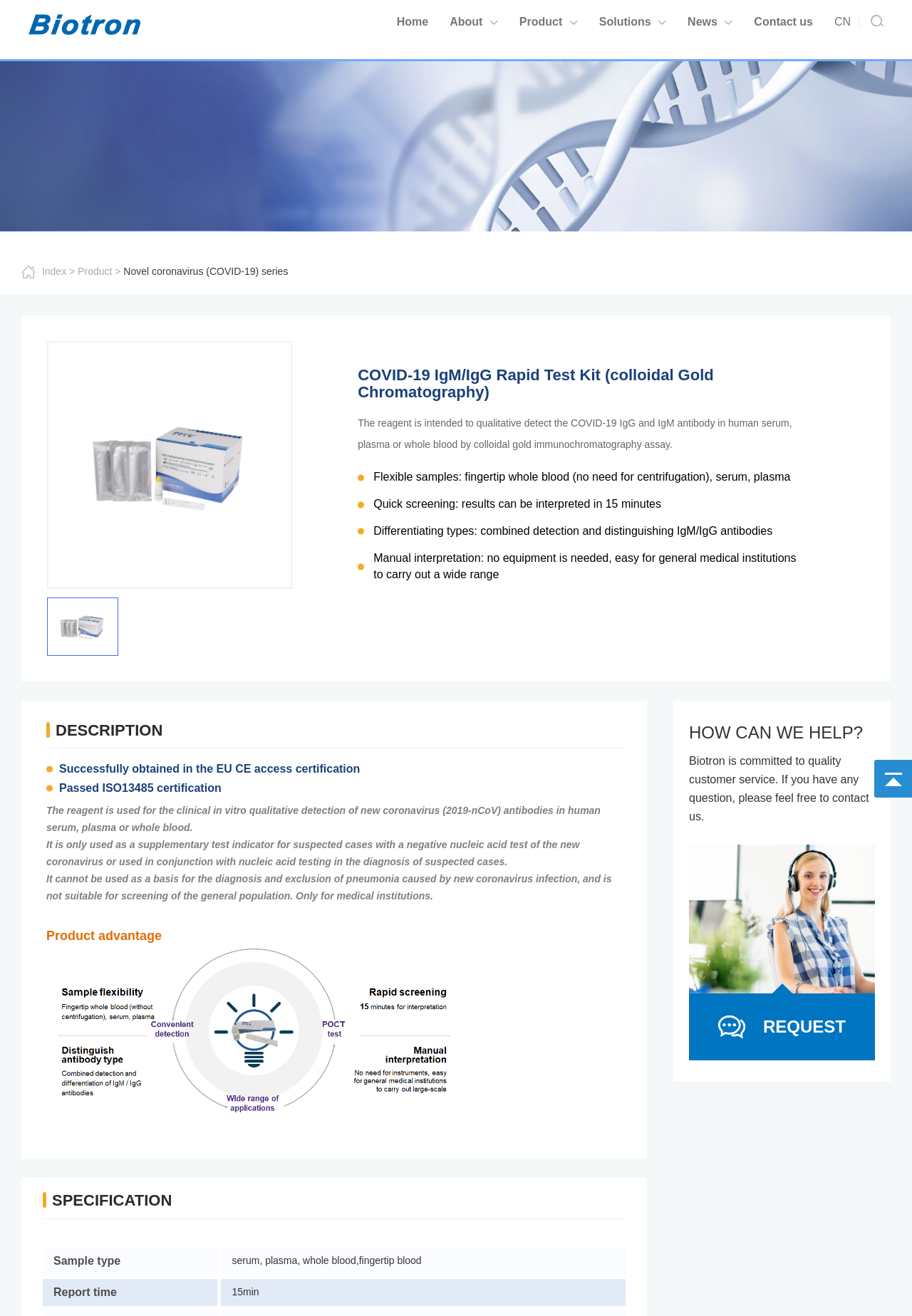Based on the element description: "parent_node: Home", identify the UI element and provide its bounding box coordinates. Use four float numbers between 0 and 1, [left, top, right, bottom].

[0.031, 0.014, 0.154, 0.022]